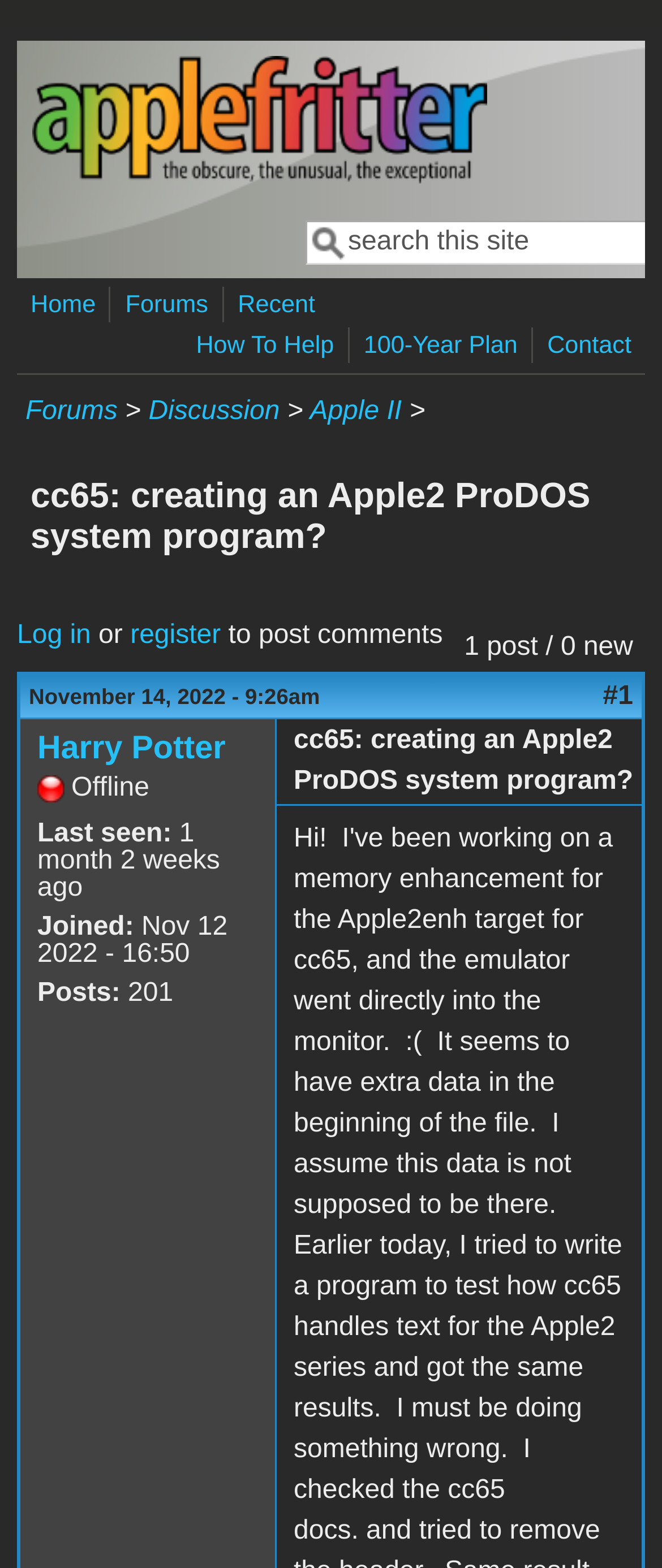Locate the bounding box coordinates of the area to click to fulfill this instruction: "Search this site". The bounding box should be presented as four float numbers between 0 and 1, in the order [left, top, right, bottom].

[0.462, 0.158, 0.773, 0.159]